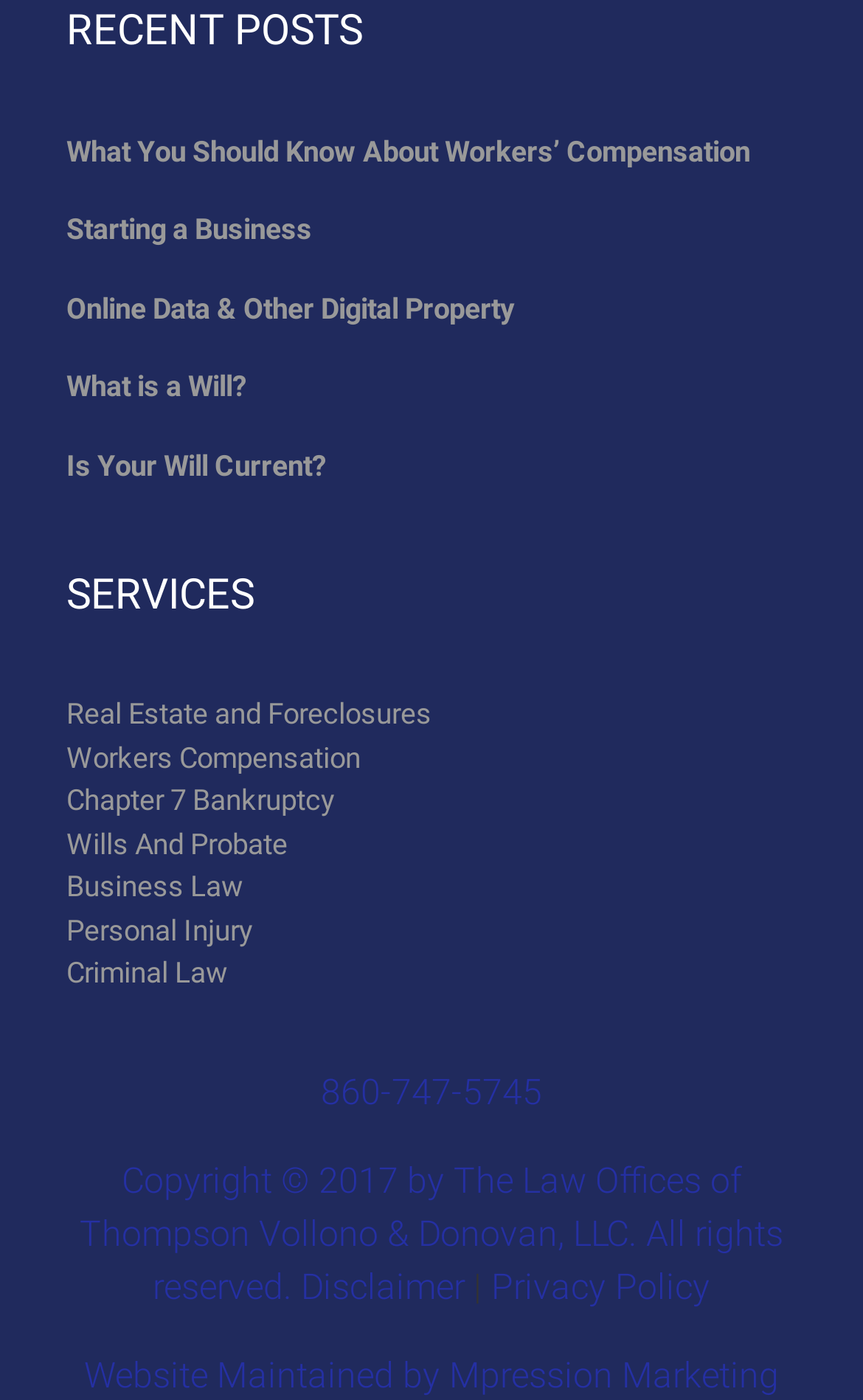Identify the bounding box coordinates of the element to click to follow this instruction: 'Call the office'. Ensure the coordinates are four float values between 0 and 1, provided as [left, top, right, bottom].

[0.372, 0.765, 0.628, 0.795]